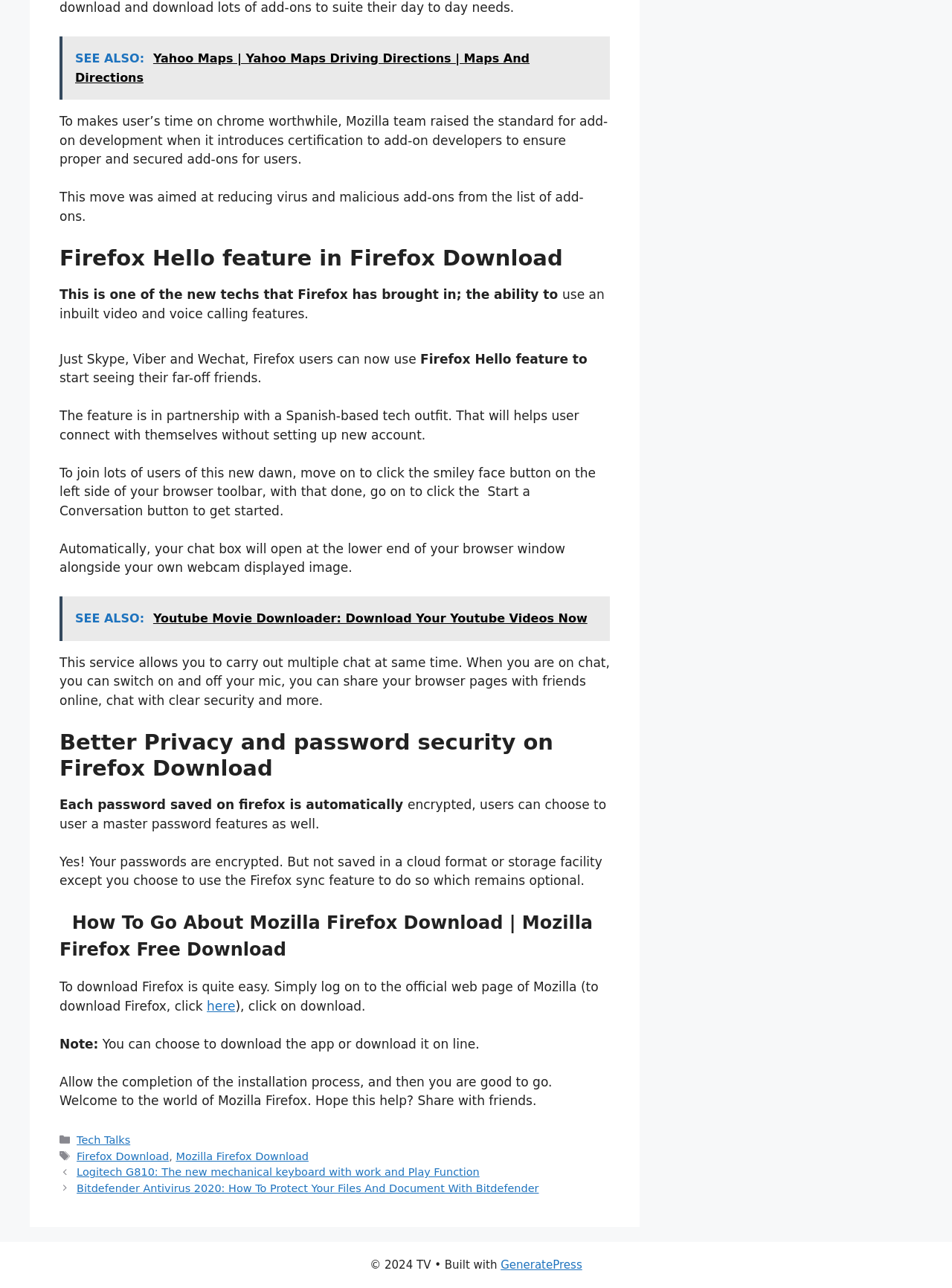What is the purpose of the master password feature in Firefox? Using the information from the screenshot, answer with a single word or phrase.

To encrypt passwords